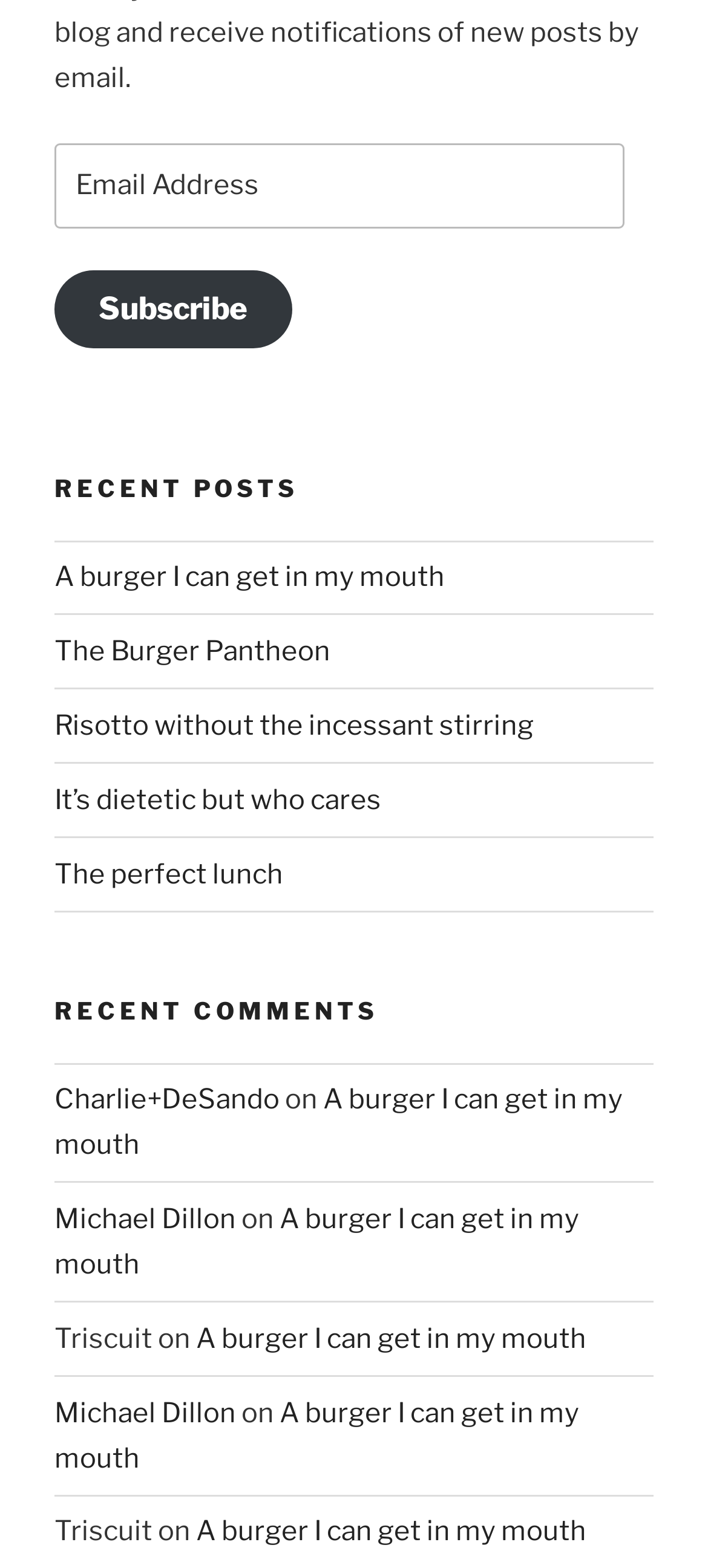Can you determine the bounding box coordinates of the area that needs to be clicked to fulfill the following instruction: "Enter email address"?

[0.077, 0.091, 0.881, 0.146]